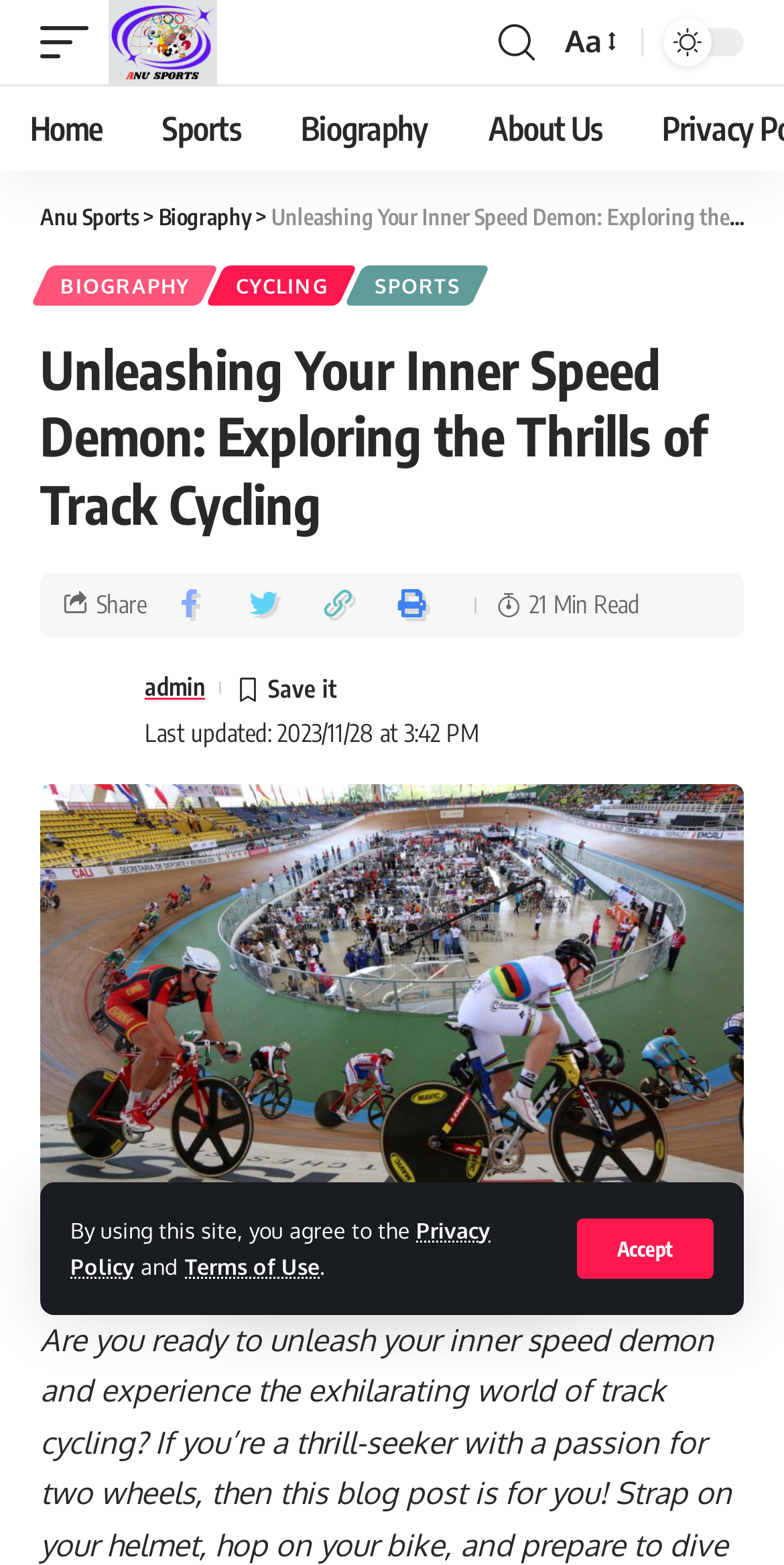Based on the image, provide a detailed and complete answer to the question: 
What is the estimated reading time of the article?

The webpage displays '21 Min Read' near the top of the article, indicating the estimated reading time.